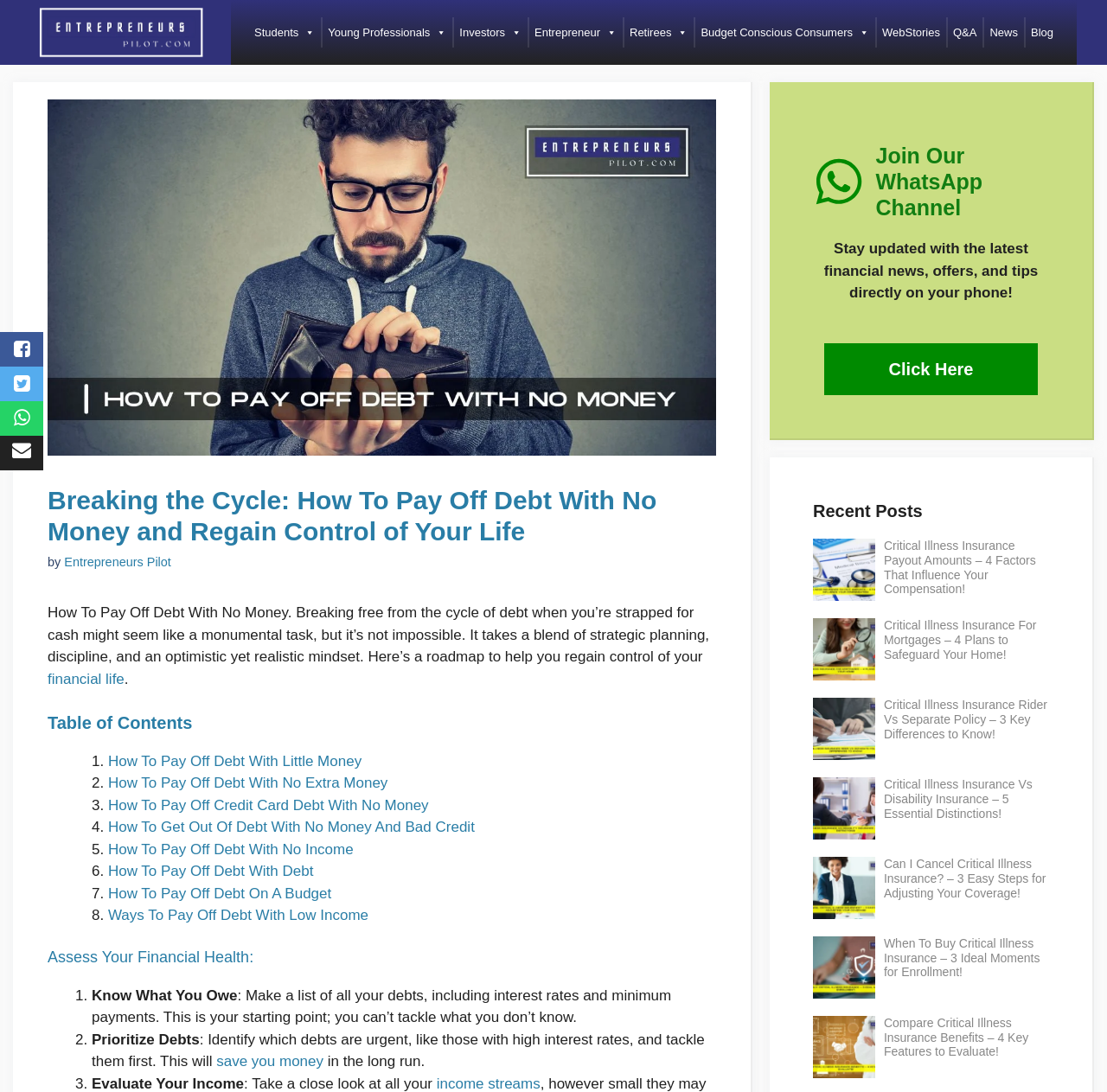Explain the webpage's layout and main content in detail.

This webpage is about paying off debt with no money, and it provides a comprehensive guide on how to do so. At the top of the page, there is a banner with the site's name, "Entrepreneurs Pilot", and a navigation menu with various links, including "Students", "Young Professionals", "Investors", and more.

Below the navigation menu, there is a large image with the title "Breaking the Cycle: How To Pay Off Debt With No Money and Regain Control of Your Life". The title is followed by a brief introduction to the topic, which explains that paying off debt with no money requires strategic planning, discipline, and a positive mindset.

The main content of the page is divided into sections, each with a heading and a list of links or text. The first section is "Table of Contents", which lists various subtopics related to paying off debt, such as "How To Pay Off Debt With Little Money" and "How To Pay Off Debt With No Income".

The next section is "Assess Your Financial Health", which provides a step-by-step guide on how to evaluate one's financial situation, including knowing what you owe, prioritizing debts, and evaluating income. Each step has a brief explanation and a link to more information.

Further down the page, there is a section called "Recent Posts", which lists several articles related to critical illness insurance, including "Critical Illness Insurance Payout Amounts", "Critical Illness Insurance For Mortgages", and "When To Buy Critical Illness Insurance". Each article has a brief summary and a link to read more.

At the bottom of the page, there are several social media links, including Facebook, Twitter, and LinkedIn, as well as a link to join the site's WhatsApp channel.